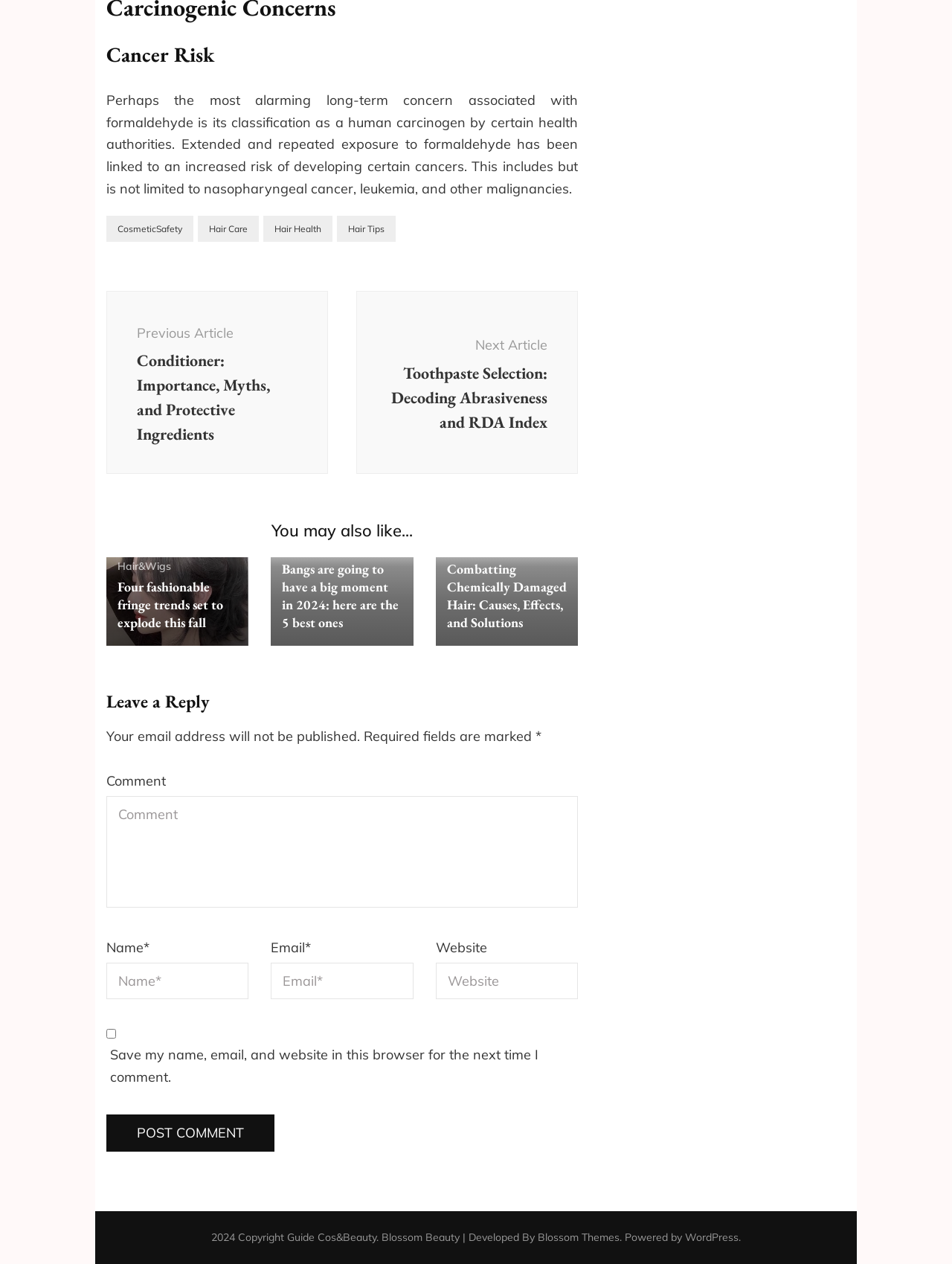Please identify the bounding box coordinates of the clickable element to fulfill the following instruction: "Click on the 'Post Comment' button". The coordinates should be four float numbers between 0 and 1, i.e., [left, top, right, bottom].

[0.112, 0.882, 0.288, 0.911]